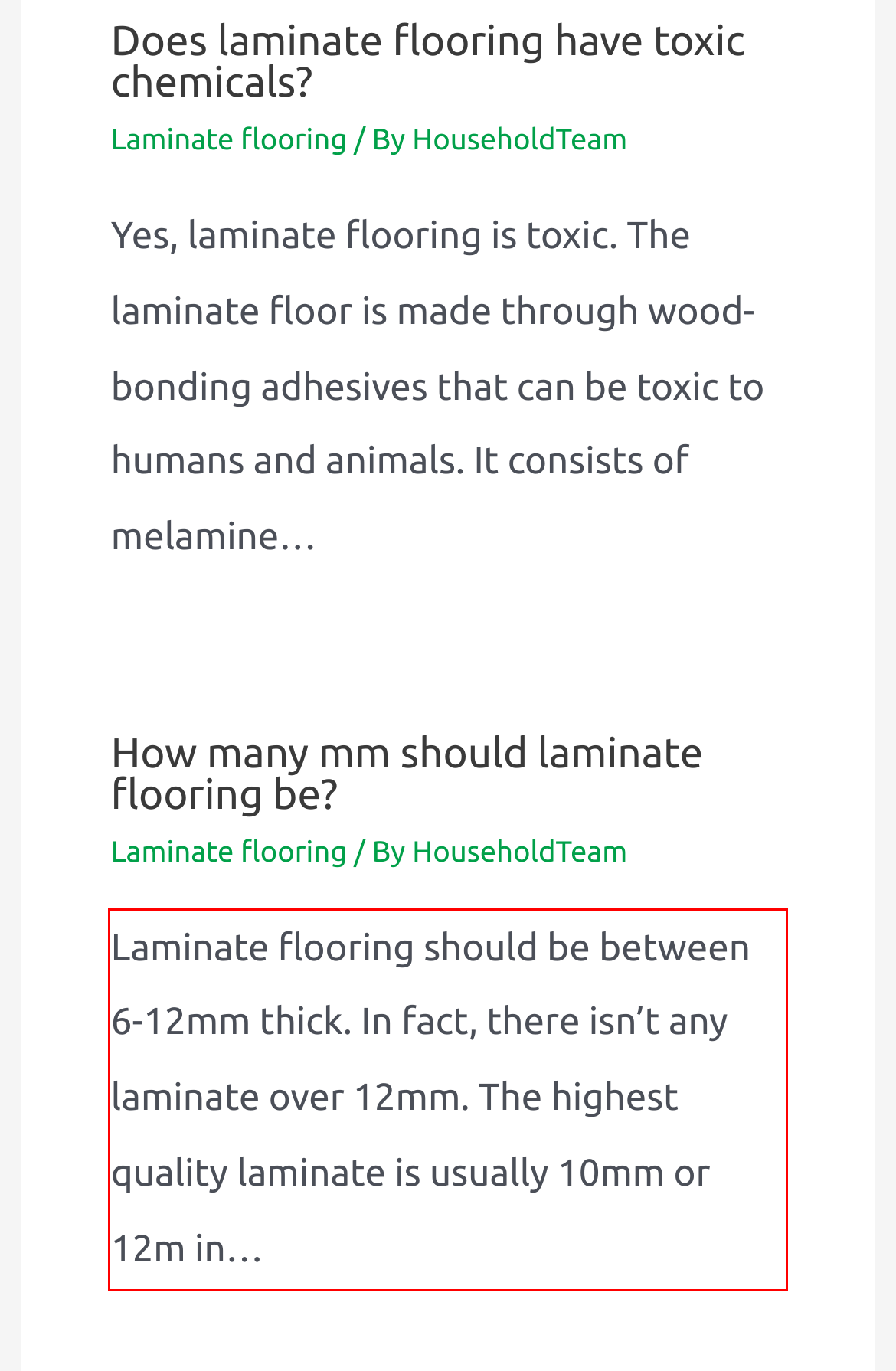Examine the screenshot of the webpage, locate the red bounding box, and generate the text contained within it.

Laminate flooring should be between 6-12mm thick. In fact, there isn’t any laminate over 12mm. The highest quality laminate is usually 10mm or 12m in…